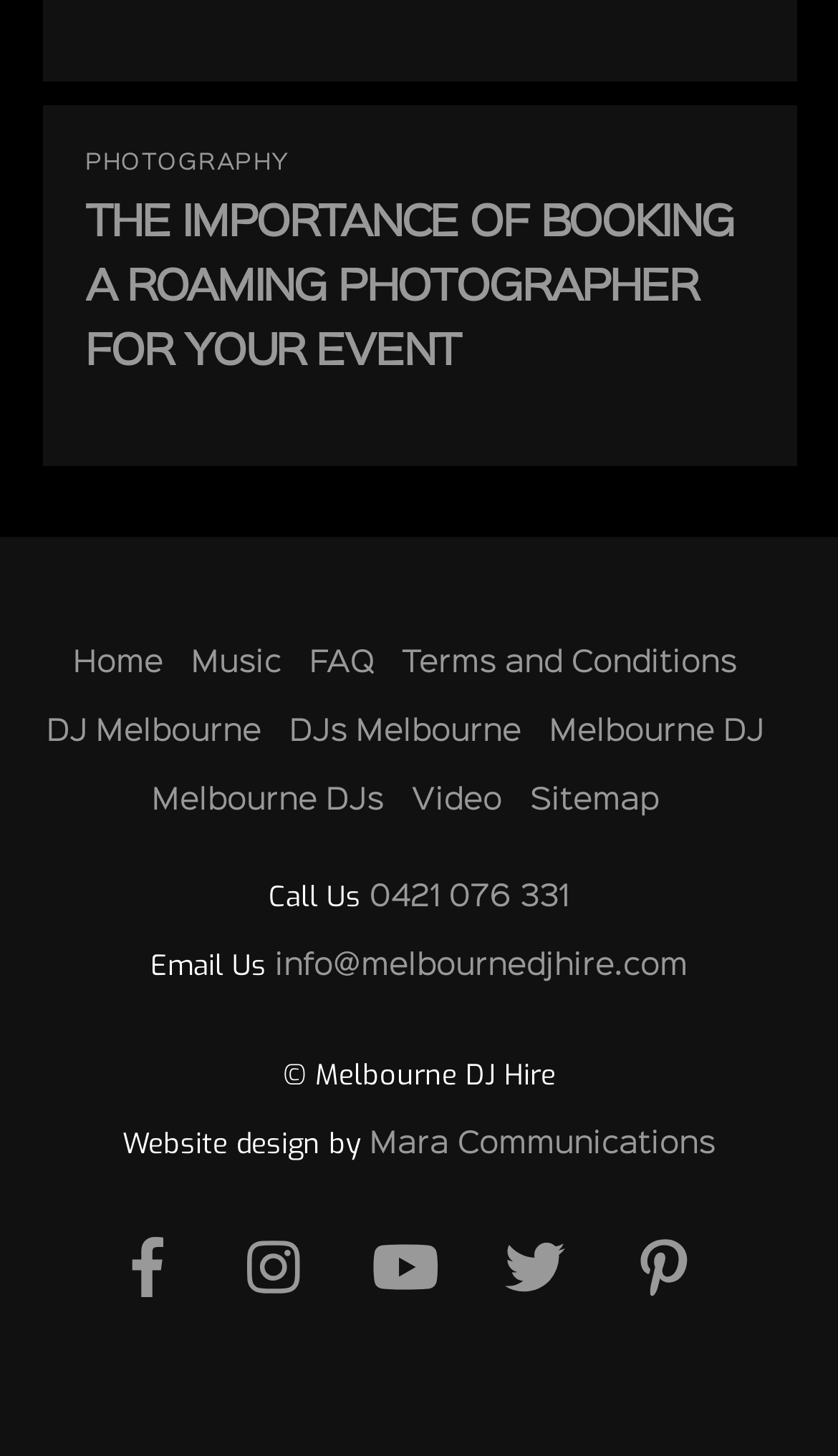Please give a short response to the question using one word or a phrase:
What is the email address to contact?

info@melbournedjhire.com